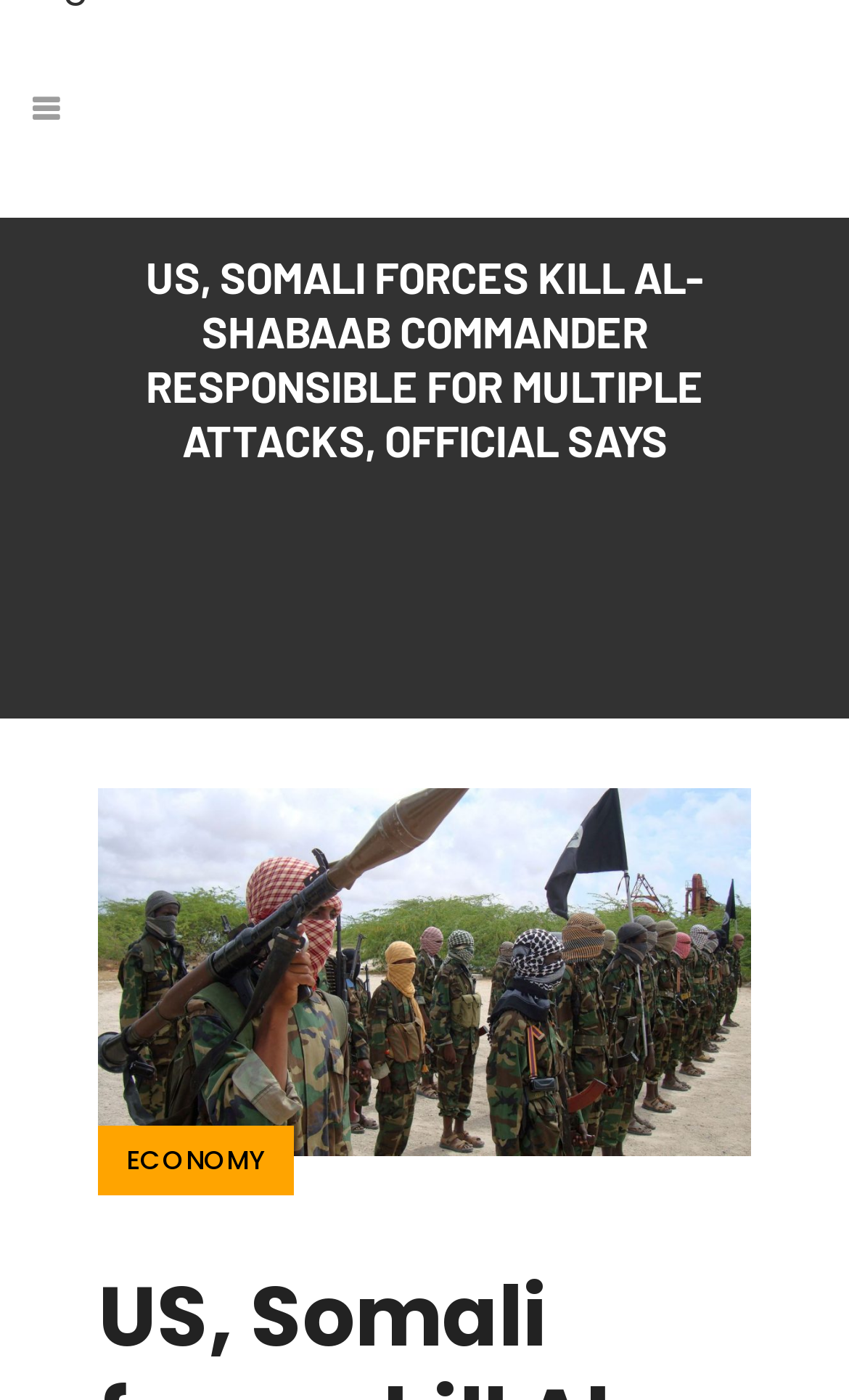Using the description: "Economy", determine the UI element's bounding box coordinates. Ensure the coordinates are in the format of four float numbers between 0 and 1, i.e., [left, top, right, bottom].

[0.115, 0.804, 0.346, 0.853]